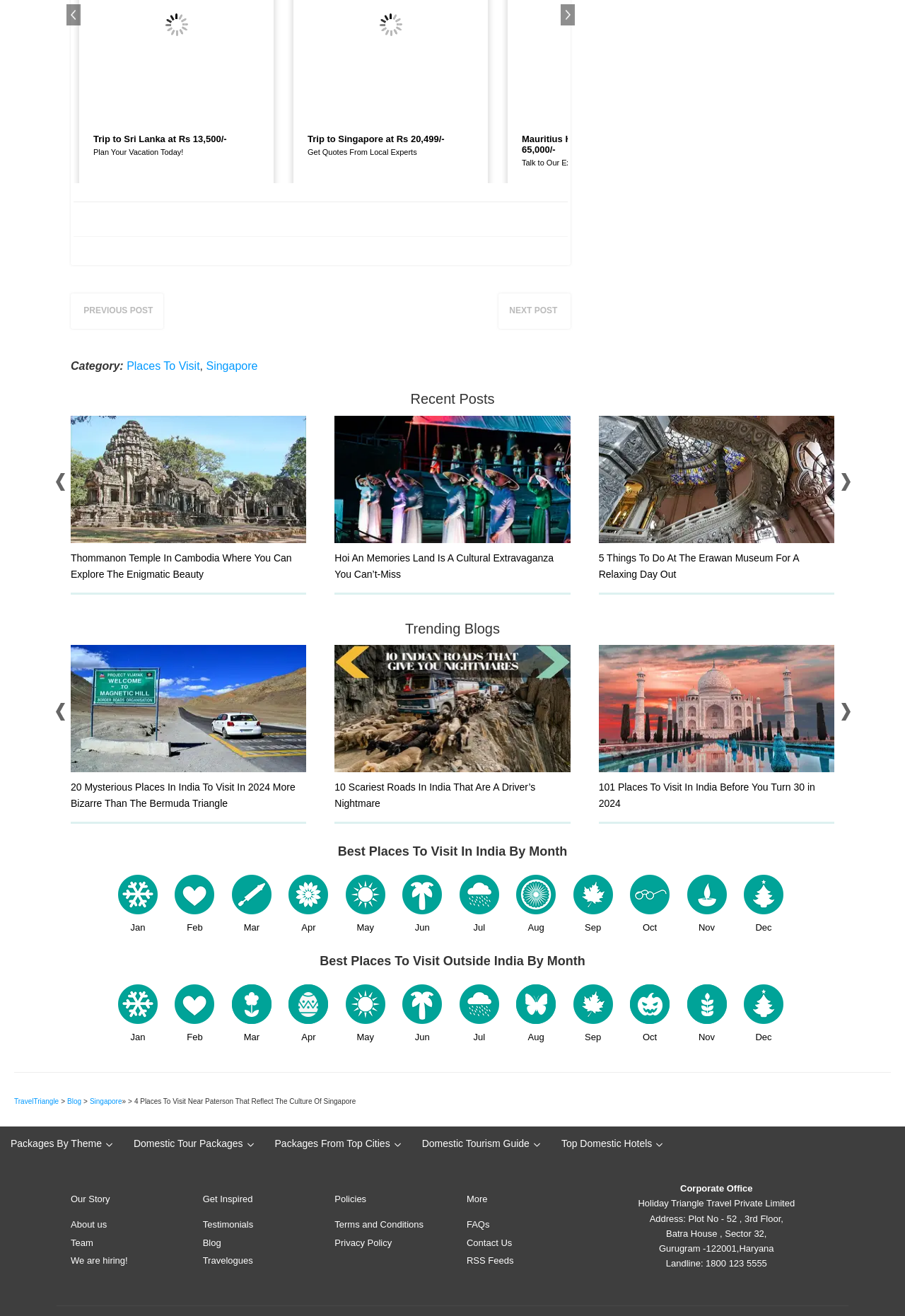Please locate the bounding box coordinates of the element that should be clicked to complete the given instruction: "Check the calendar for November 2015".

None